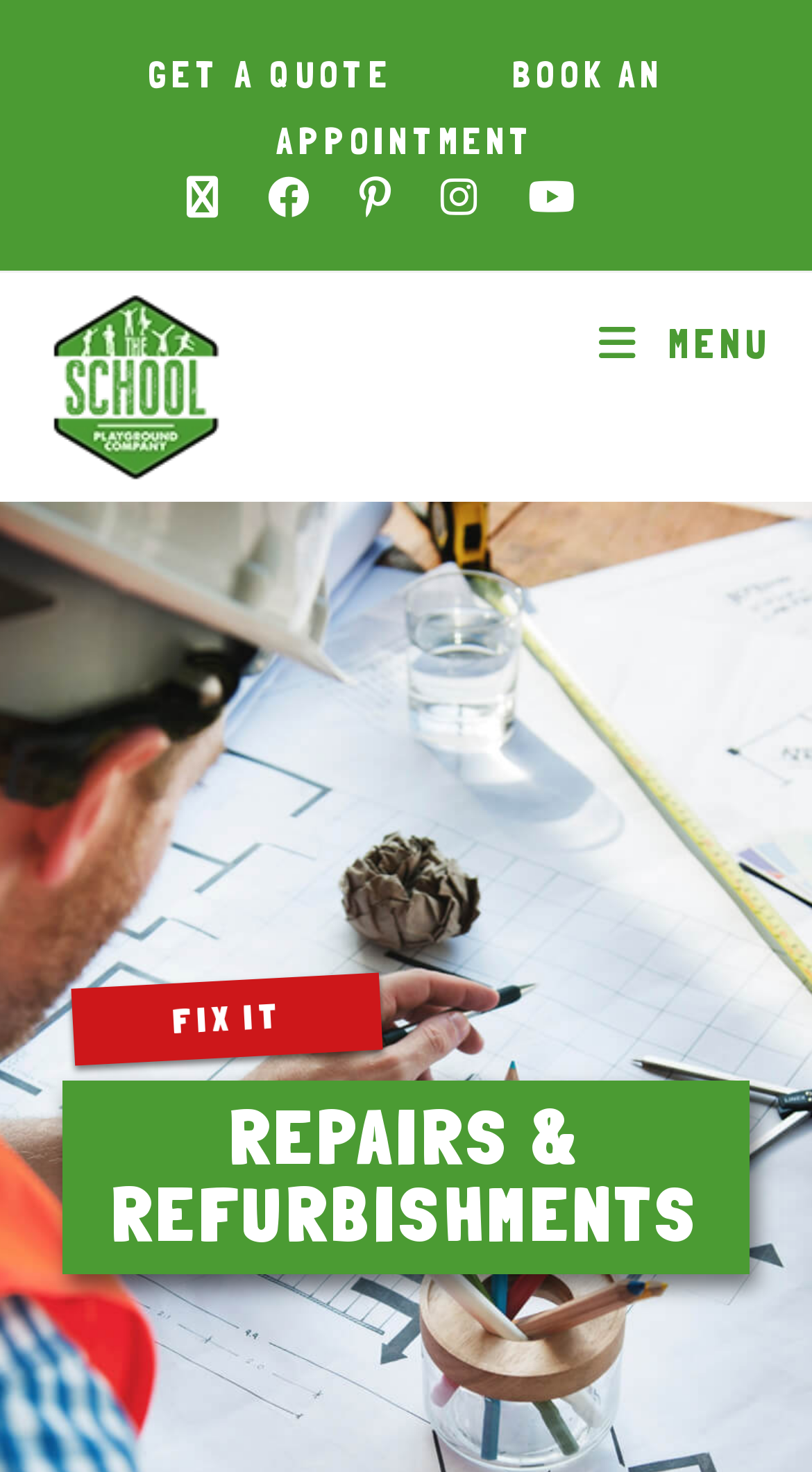Extract the bounding box coordinates for the HTML element that matches this description: "Menu Close". The coordinates should be four float numbers between 0 and 1, i.e., [left, top, right, bottom].

[0.737, 0.185, 0.95, 0.283]